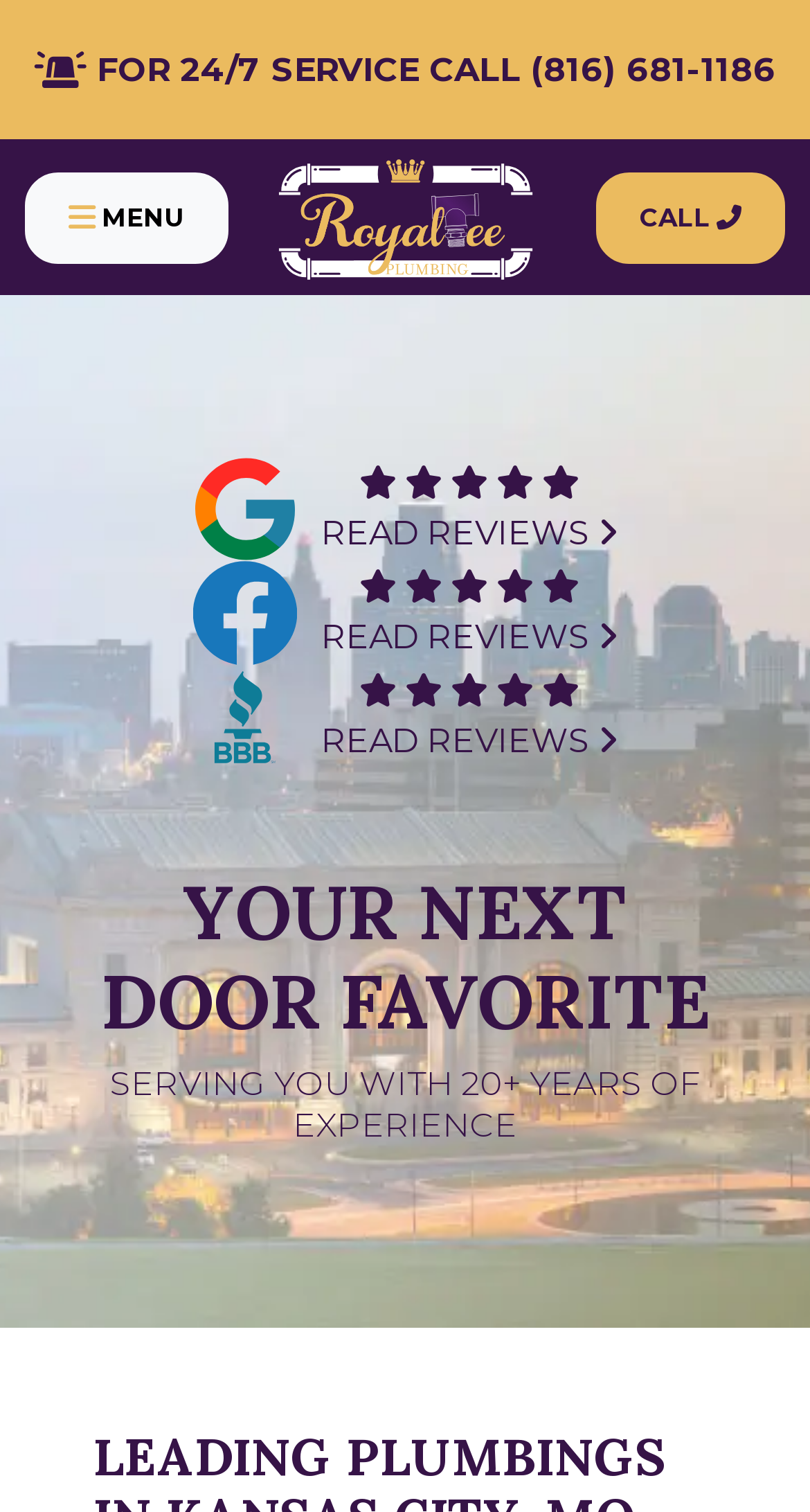Give a one-word or one-phrase response to the question: 
What is the experience of the service provider?

20+ years